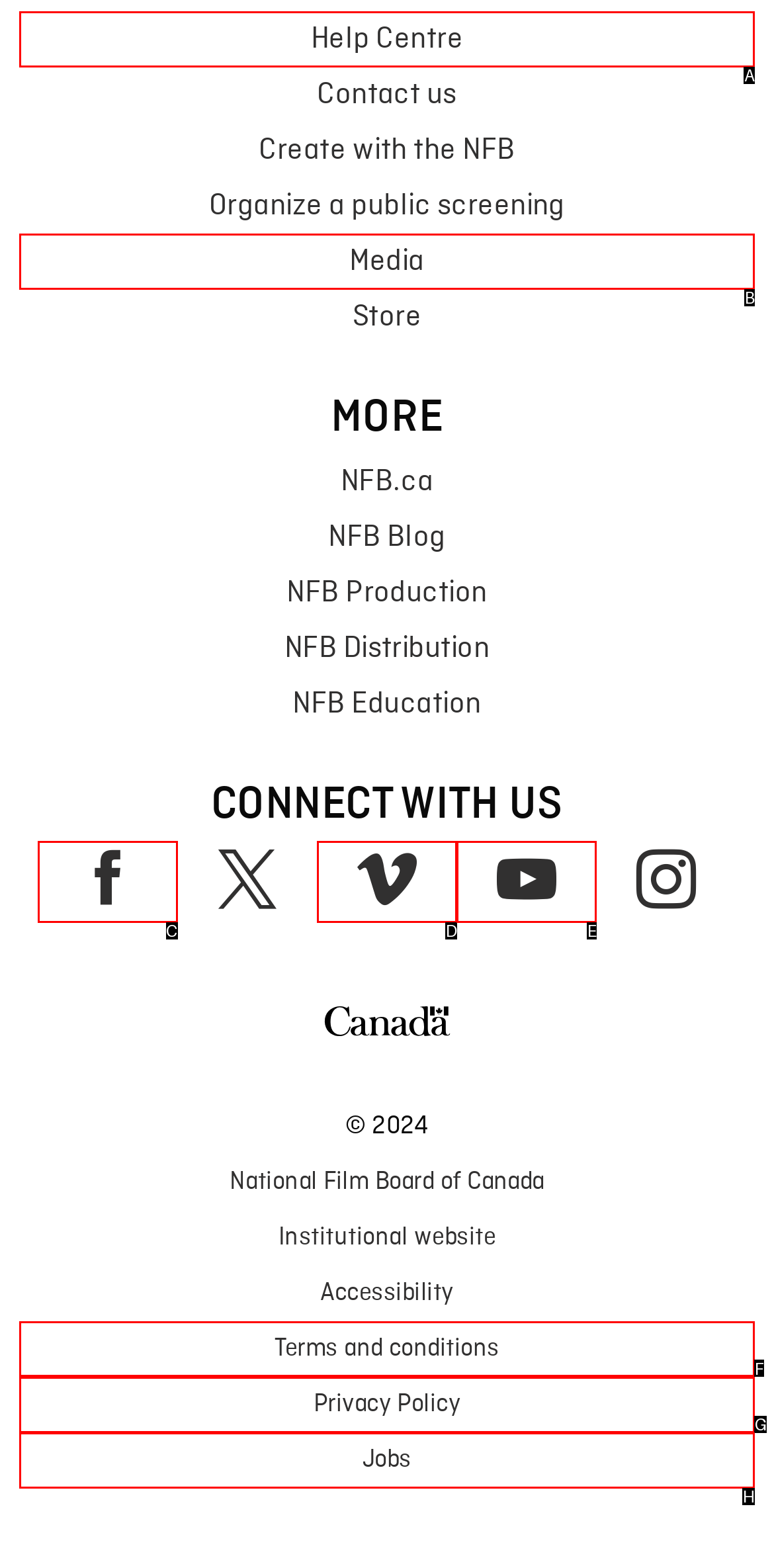Figure out which option to click to perform the following task: Check the Terms and conditions
Provide the letter of the correct option in your response.

F